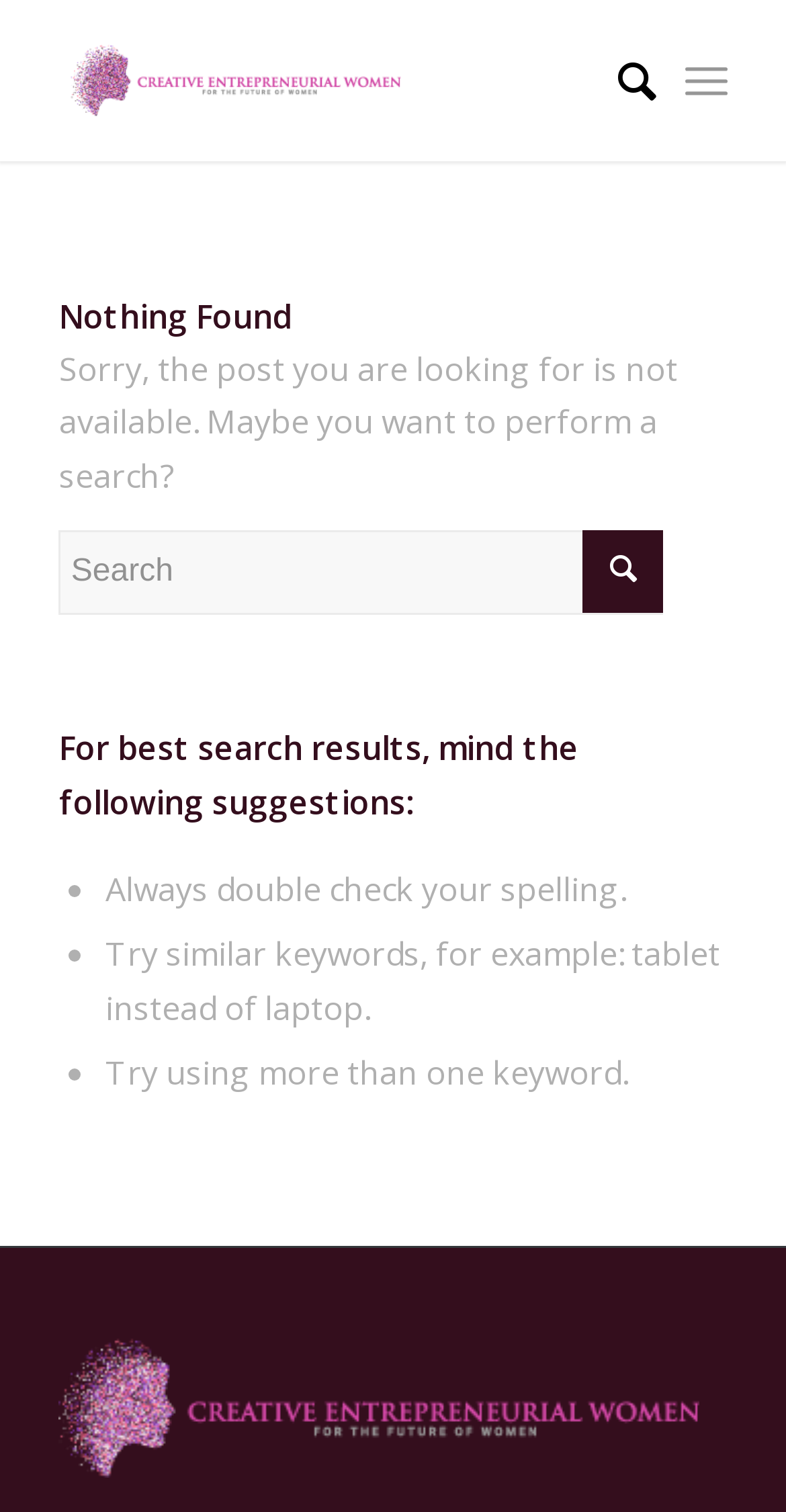Provide the bounding box coordinates of the HTML element this sentence describes: "alt="Creative Entrepreneurial Women"".

[0.075, 0.955, 0.89, 0.984]